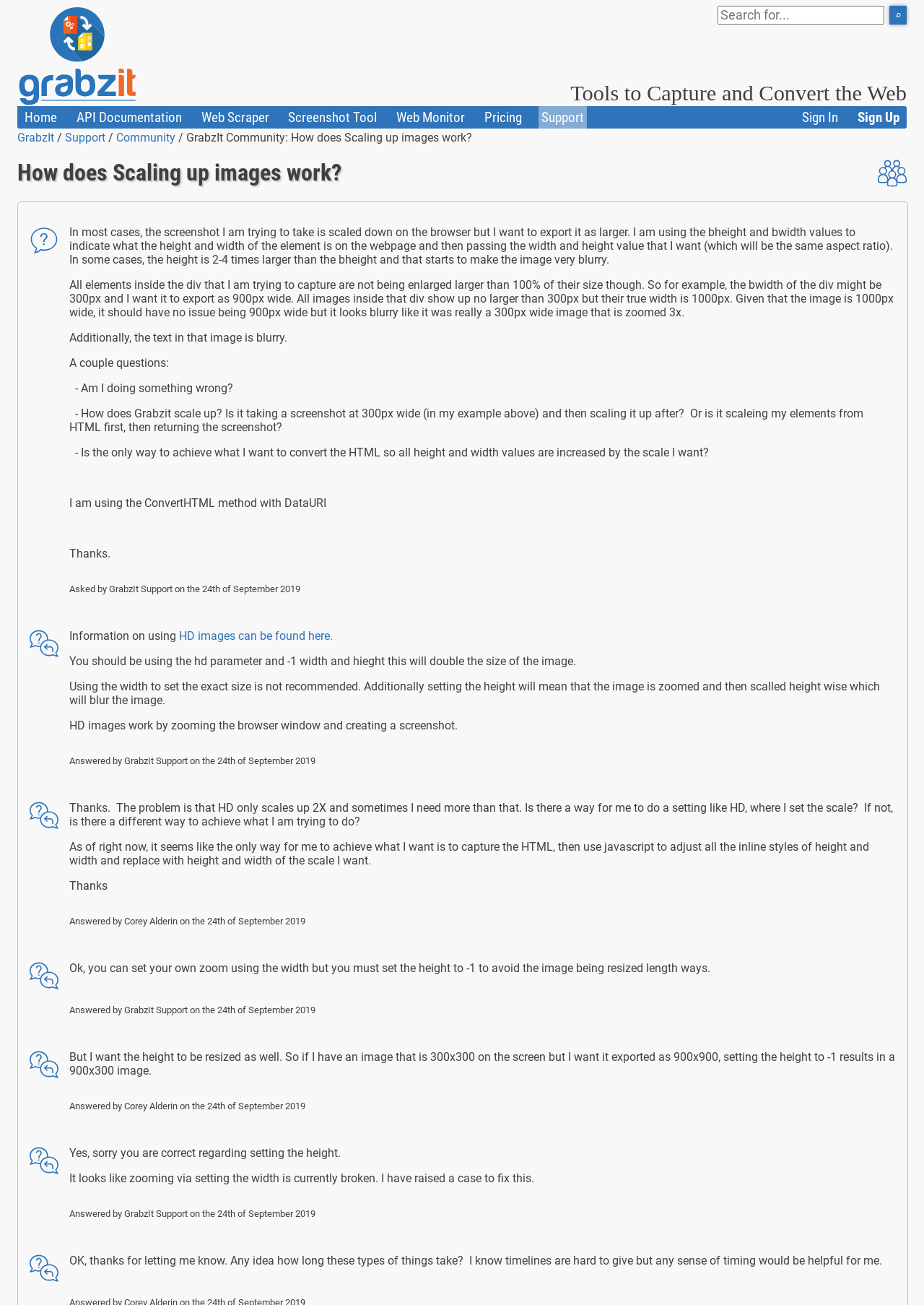What is the purpose of the search box?
Answer the question based on the image using a single word or a brief phrase.

Search for content